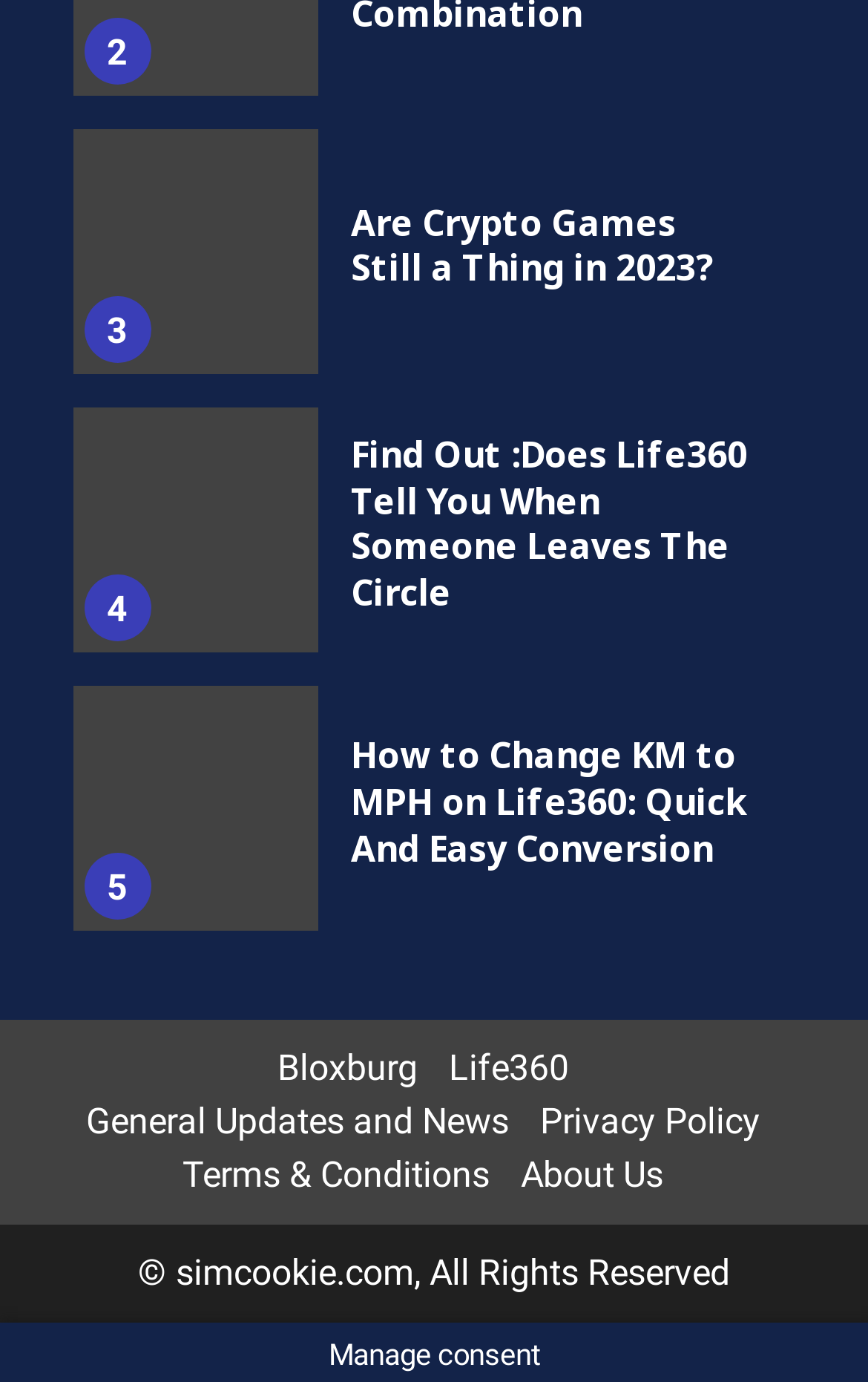Identify the bounding box coordinates of the section that should be clicked to achieve the task described: "Convert KM to MPH on Life360".

[0.083, 0.496, 0.365, 0.673]